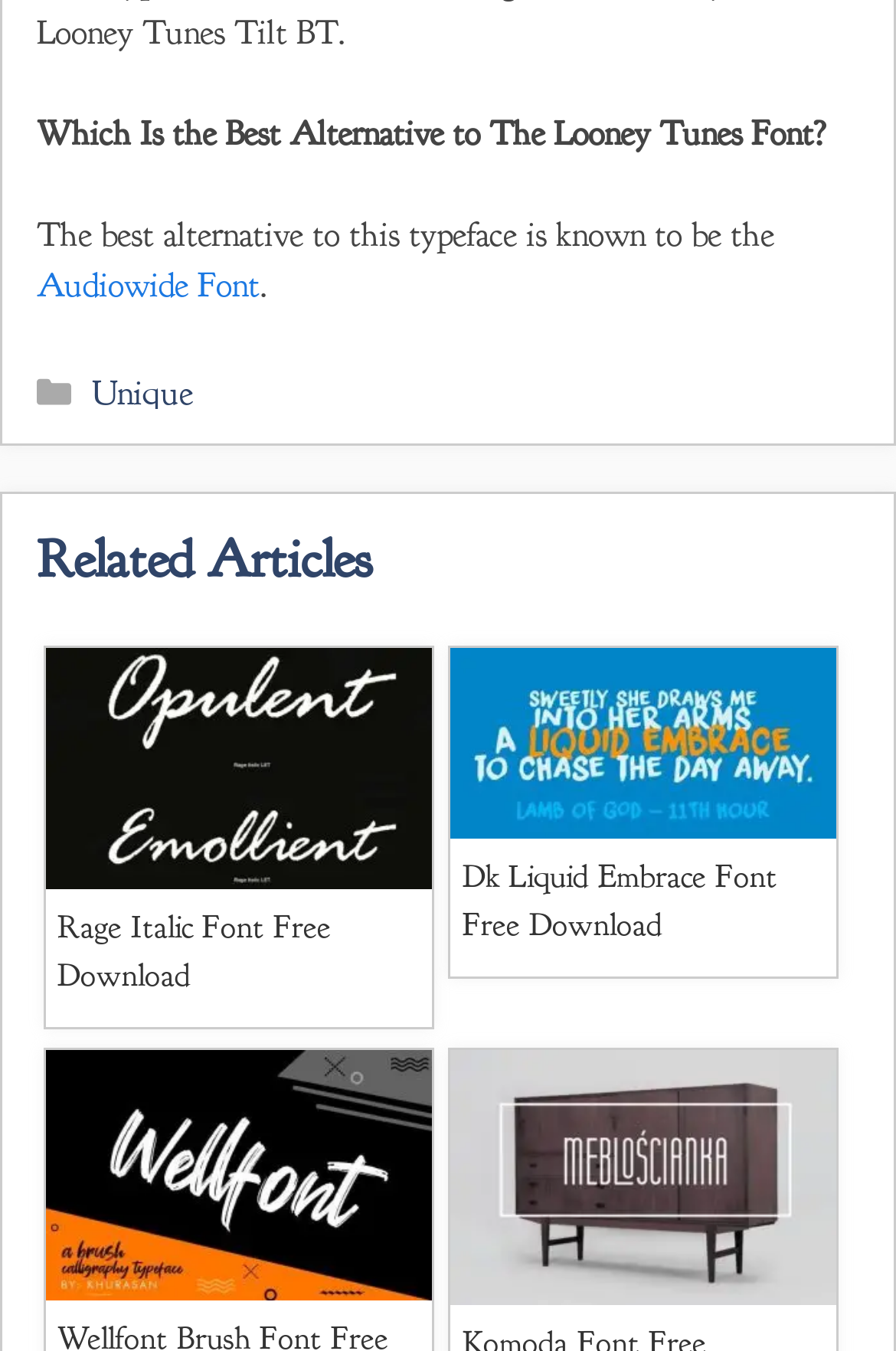Please mark the bounding box coordinates of the area that should be clicked to carry out the instruction: "Check the Wellfont link".

[0.051, 0.777, 0.483, 0.963]